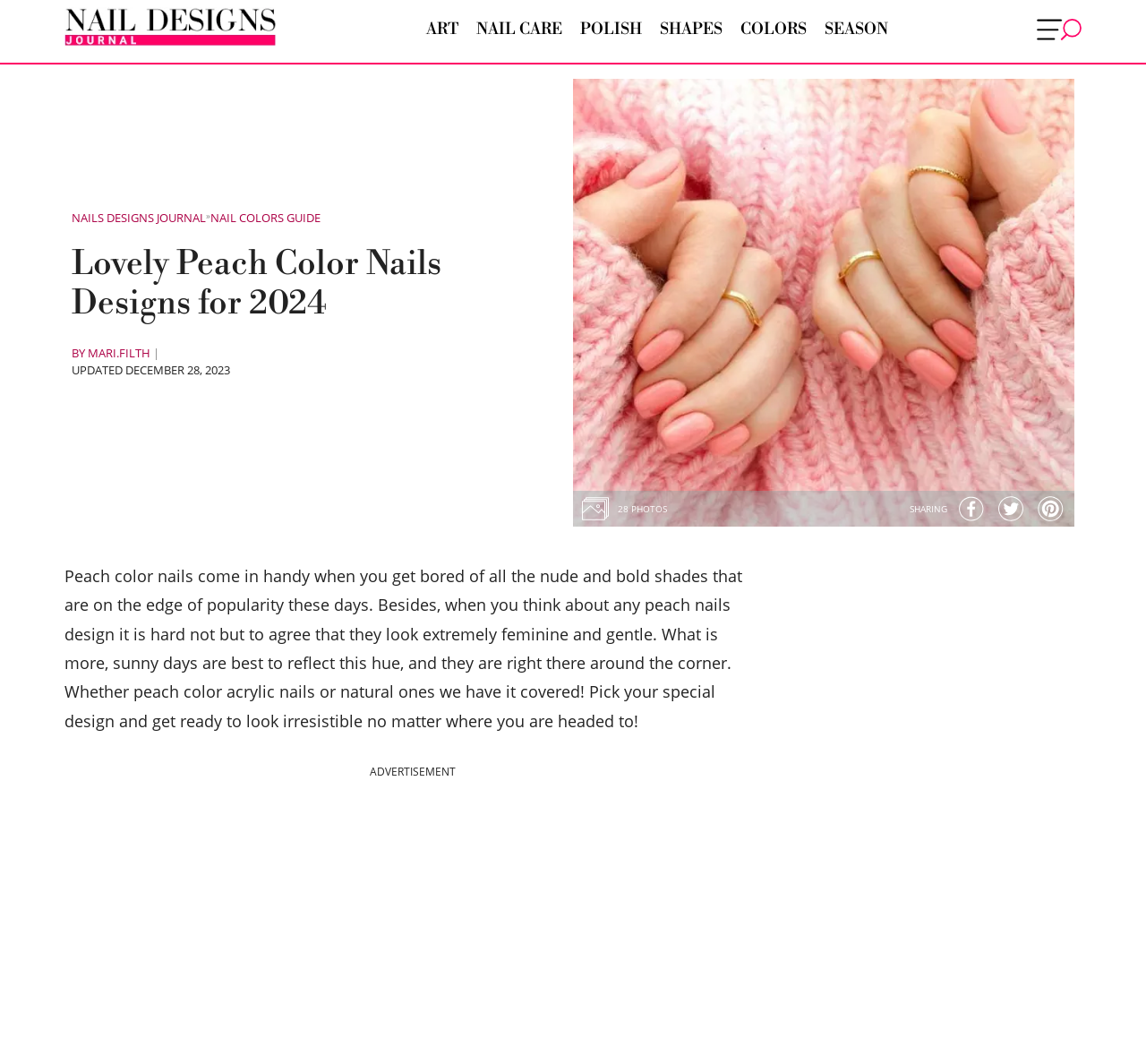Locate and provide the bounding box coordinates for the HTML element that matches this description: "Pinterest".

[0.903, 0.464, 0.93, 0.492]